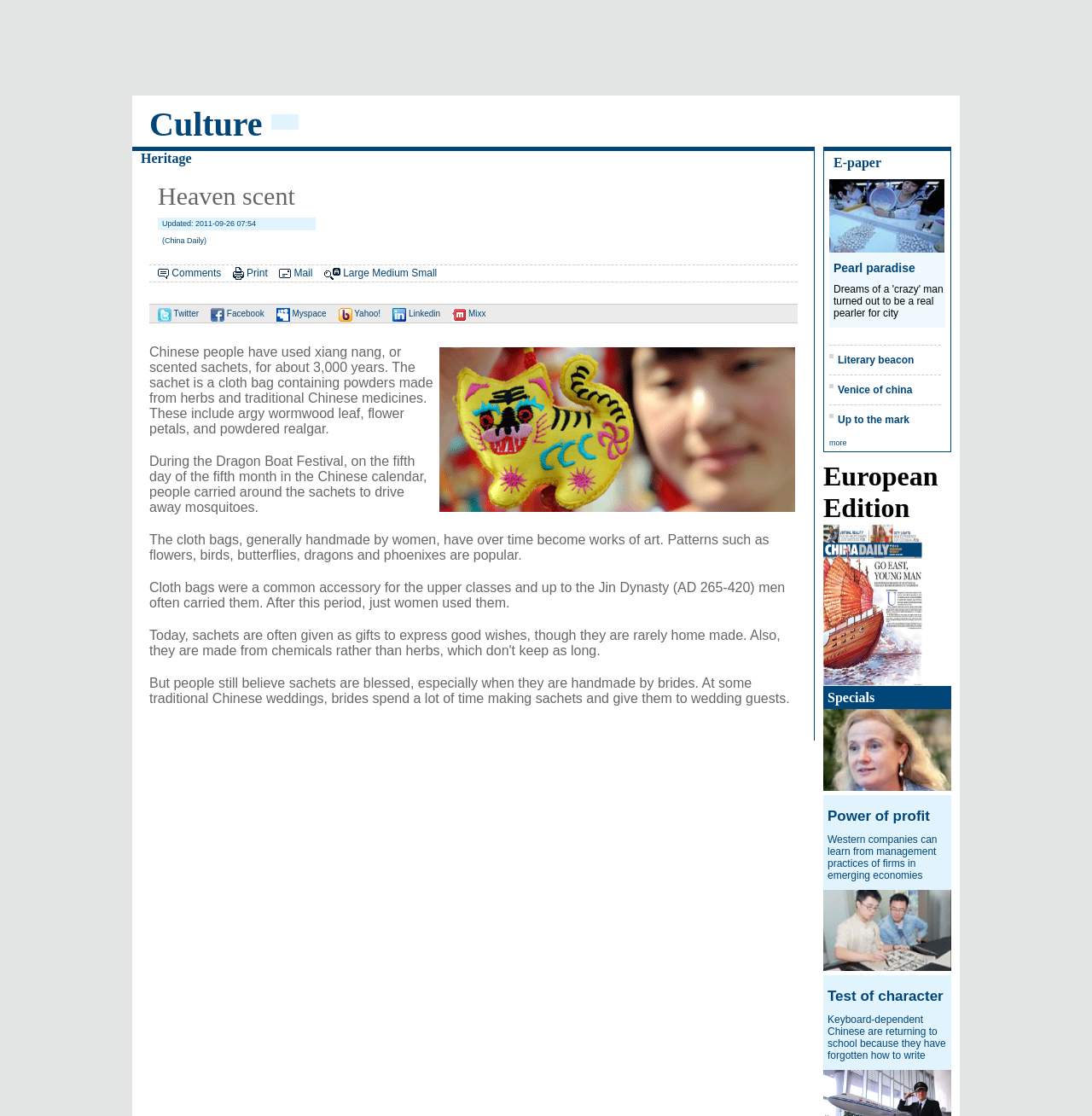Indicate the bounding box coordinates of the clickable region to achieve the following instruction: "Share on Twitter."

[0.137, 0.277, 0.182, 0.285]